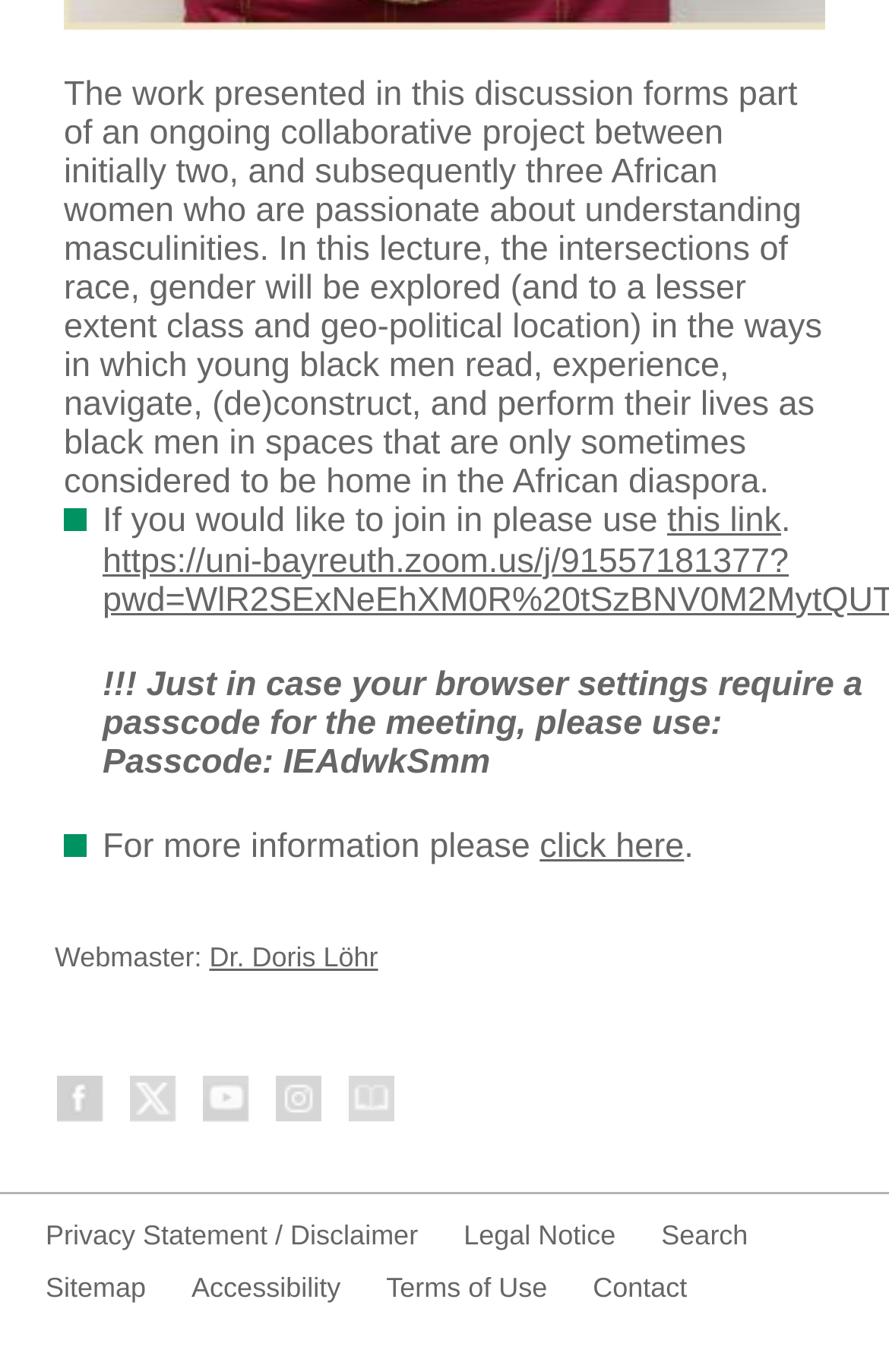Please reply to the following question with a single word or a short phrase:
What is the topic of the lecture?

Masculinities